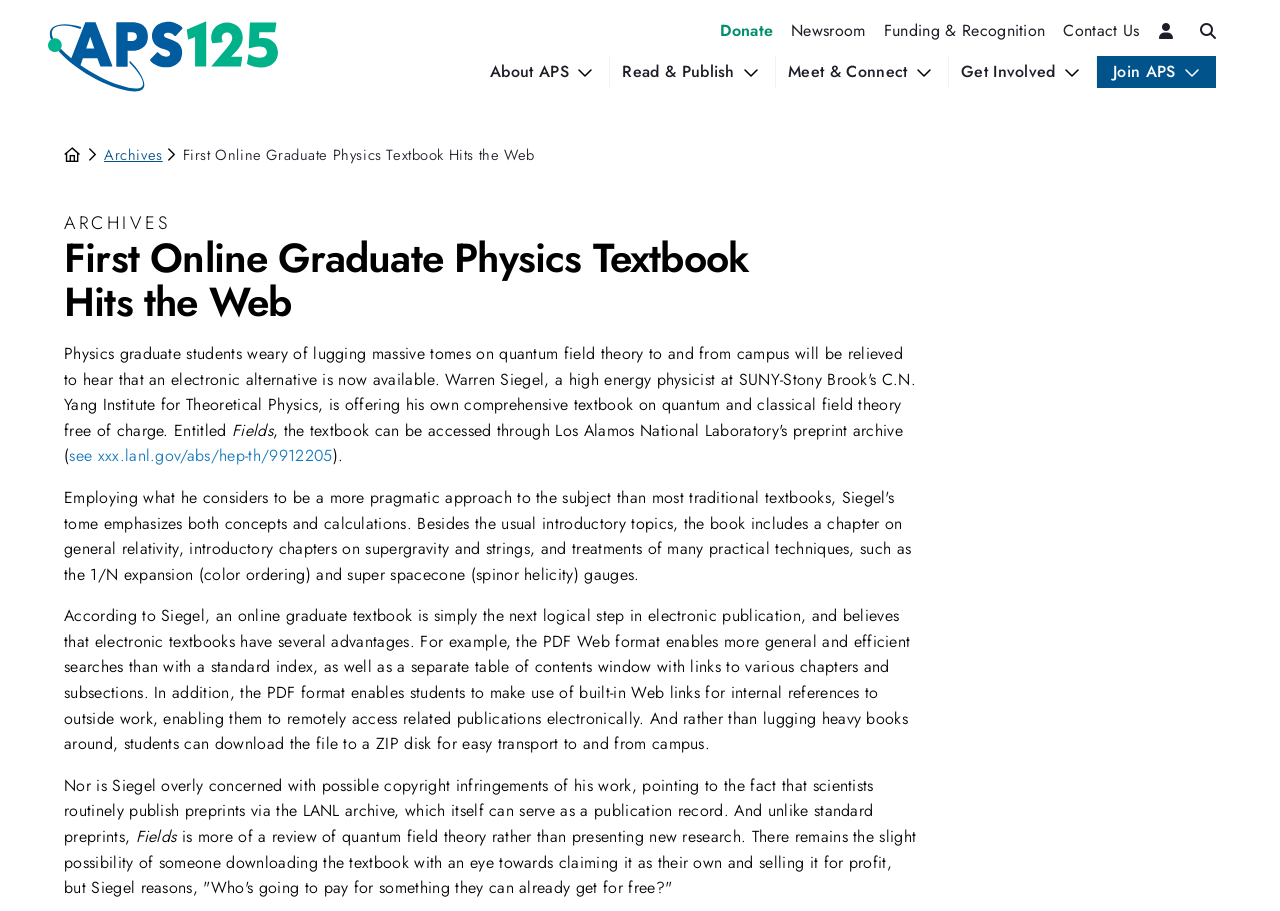What is the title of the article?
From the screenshot, provide a brief answer in one word or phrase.

First Online Graduate Physics Textbook Hits the Web